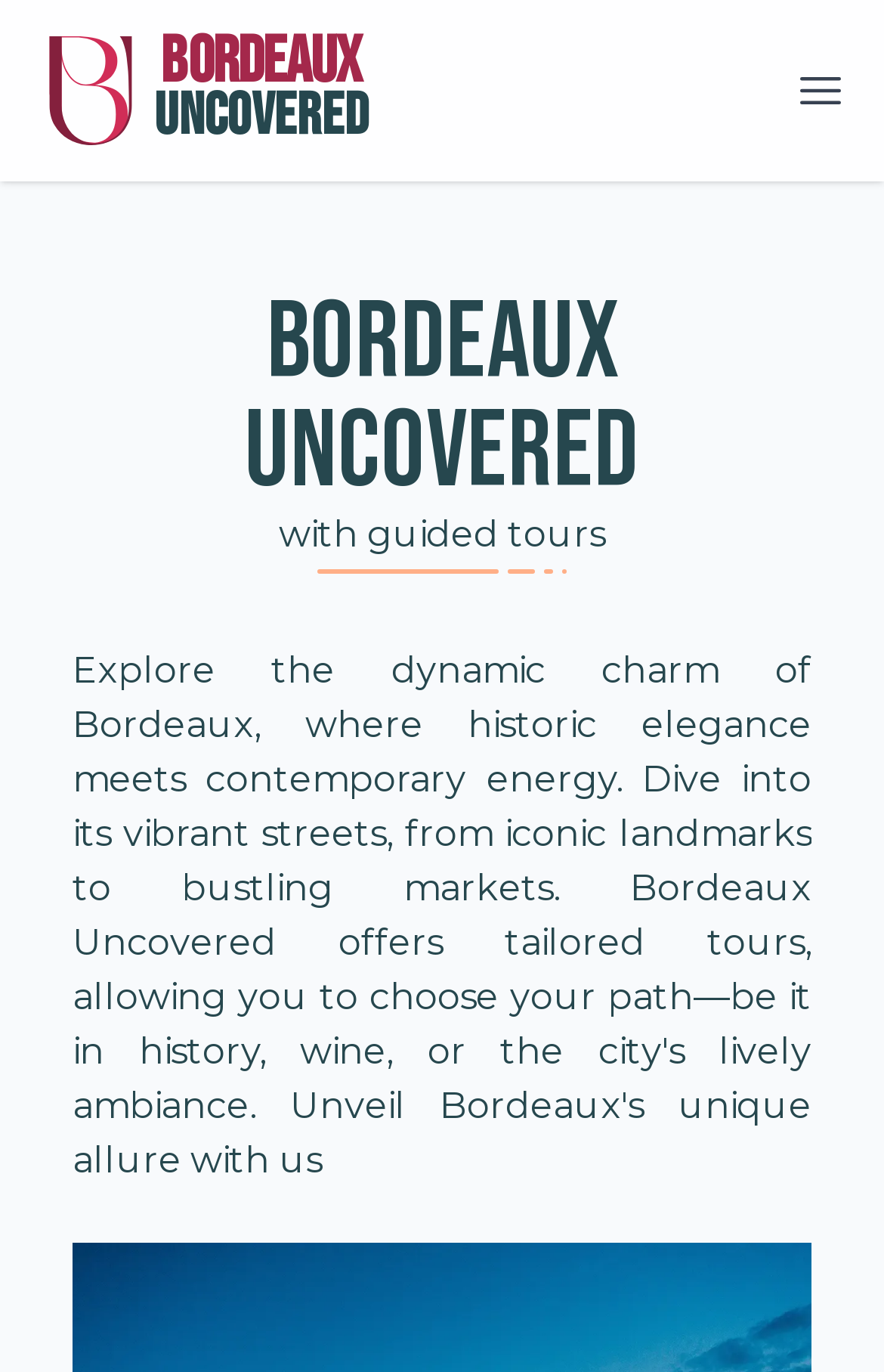Please locate and generate the primary heading on this webpage.

Bordeaux Uncovered
with guided tours